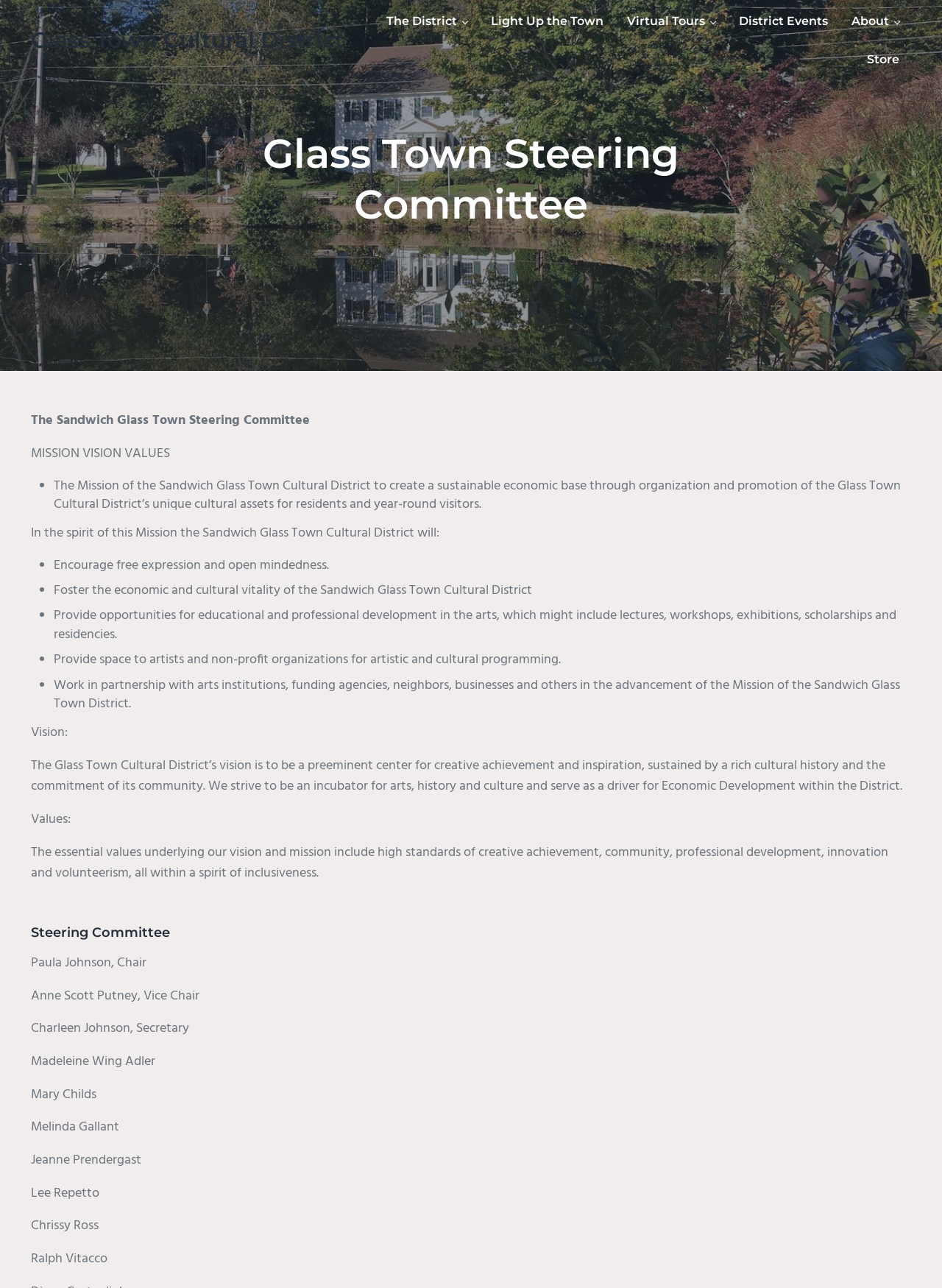Who is the chair of the Steering Committee?
Using the image provided, answer with just one word or phrase.

Paula Johnson